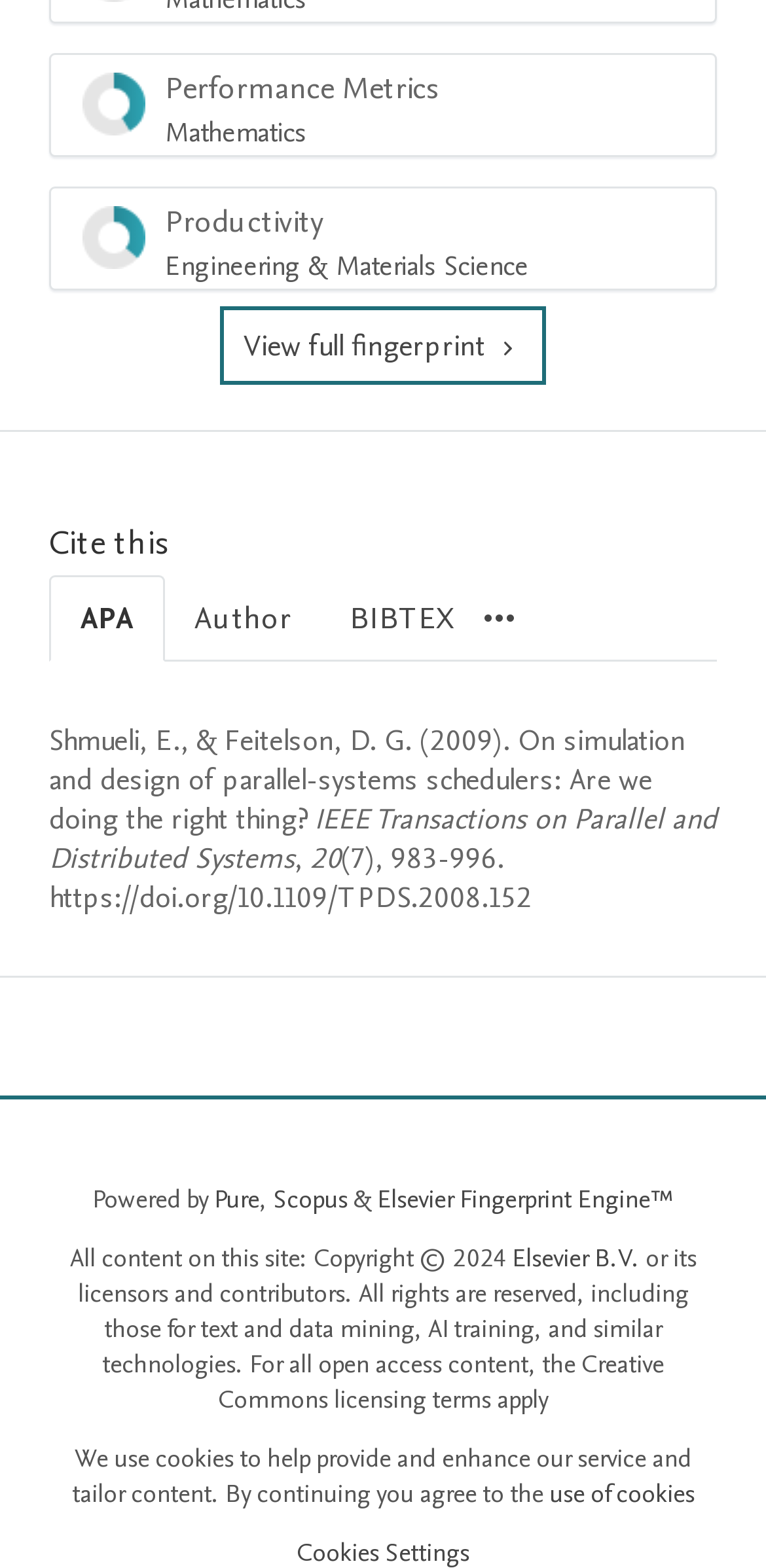Analyze the image and provide a detailed answer to the question: What is the title of the cited paper?

I found the tabpanel with the title 'APA' which contains several static text elements. One of these elements has the text 'On simulation and design of parallel-systems schedulers: Are we doing the right thing?'. This is likely the title of the cited paper.